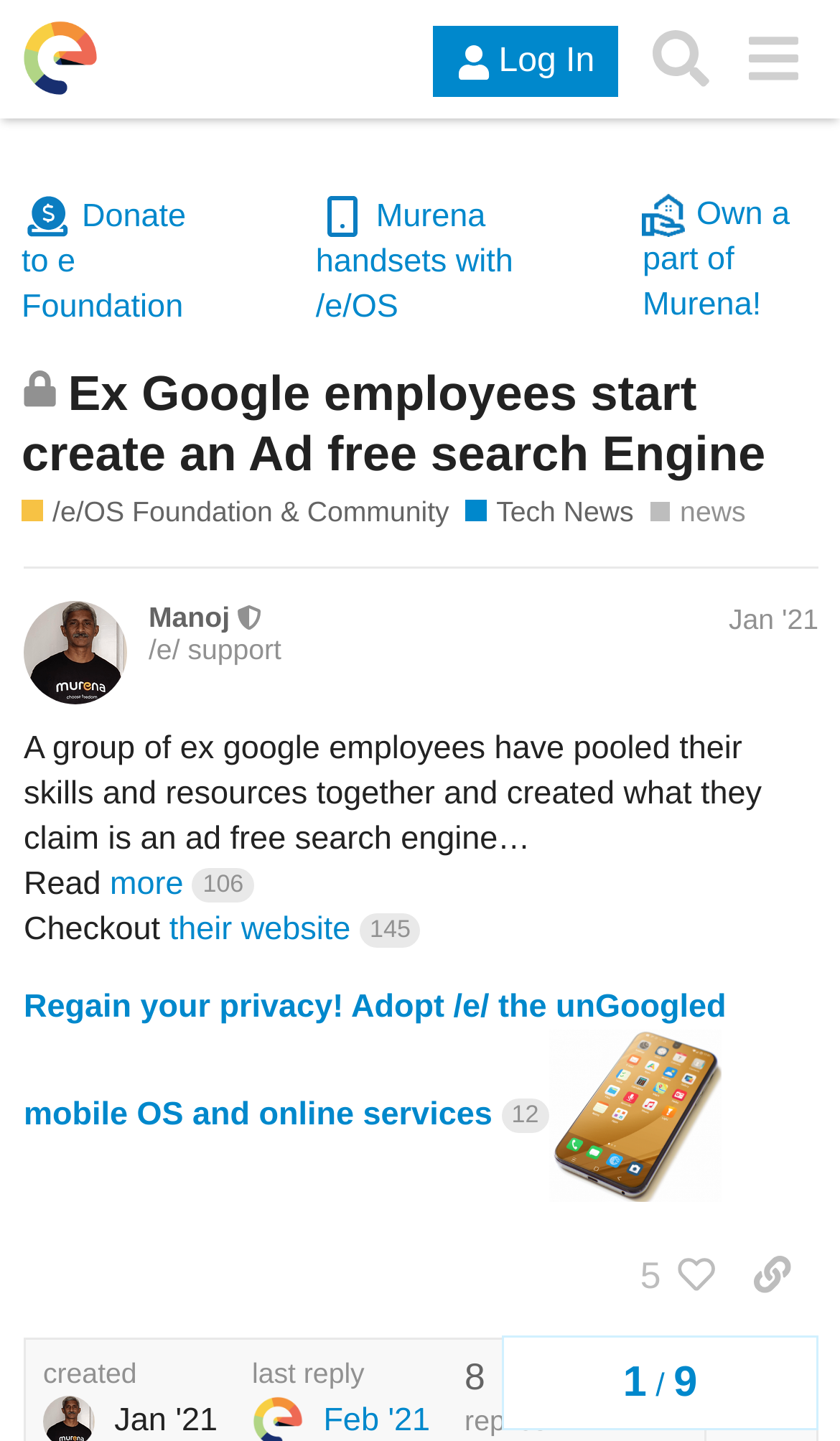What is the topic of this webpage?
Using the screenshot, give a one-word or short phrase answer.

Ad free search engine